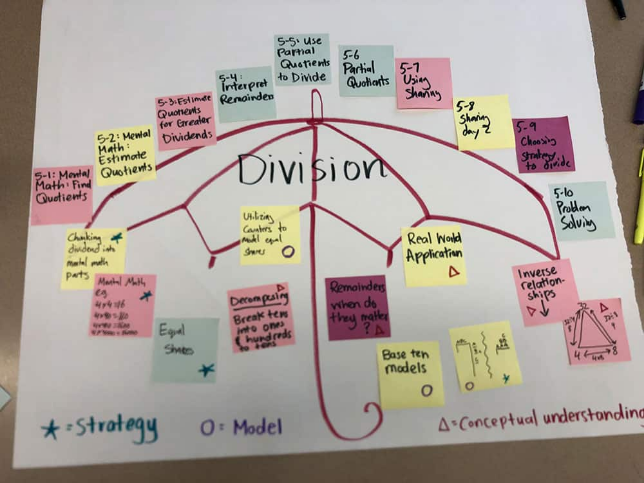Explain what is happening in the image with as much detail as possible.

The image showcases a colorful concept map centered around the theme of "Division." Designed for educational purposes, the map features an umbrella structure branching out with various strategies, models, and conceptual understandings related to division in mathematics. Each section is marked with vibrant sticky notes, organizing key ideas such as estimating quotients, using partial quotients, and real-world applications of division.

Highlighted strategies include methods for checking division problems and visual aids like base ten models. The map emphasizes connections between different strategies, encouraging an integrated approach to understanding division concepts. This visual resource is likely intended for teachers or educators seeking to enhance student comprehension through innovative teaching methods.